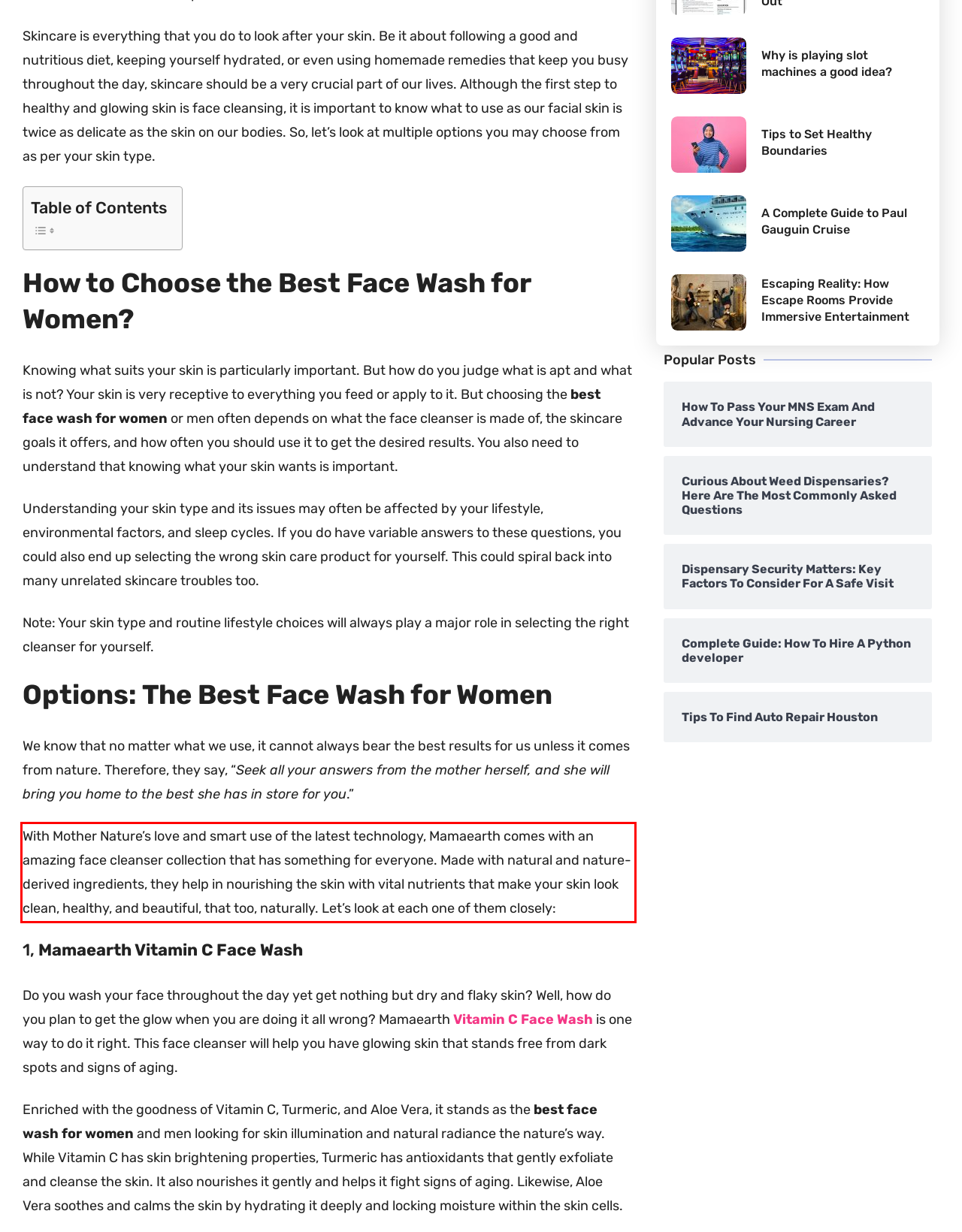You are looking at a screenshot of a webpage with a red rectangle bounding box. Use OCR to identify and extract the text content found inside this red bounding box.

With Mother Nature’s love and smart use of the latest technology, Mamaearth comes with an amazing face cleanser collection that has something for everyone. Made with natural and nature-derived ingredients, they help in nourishing the skin with vital nutrients that make your skin look clean, healthy, and beautiful, that too, naturally. Let’s look at each one of them closely: